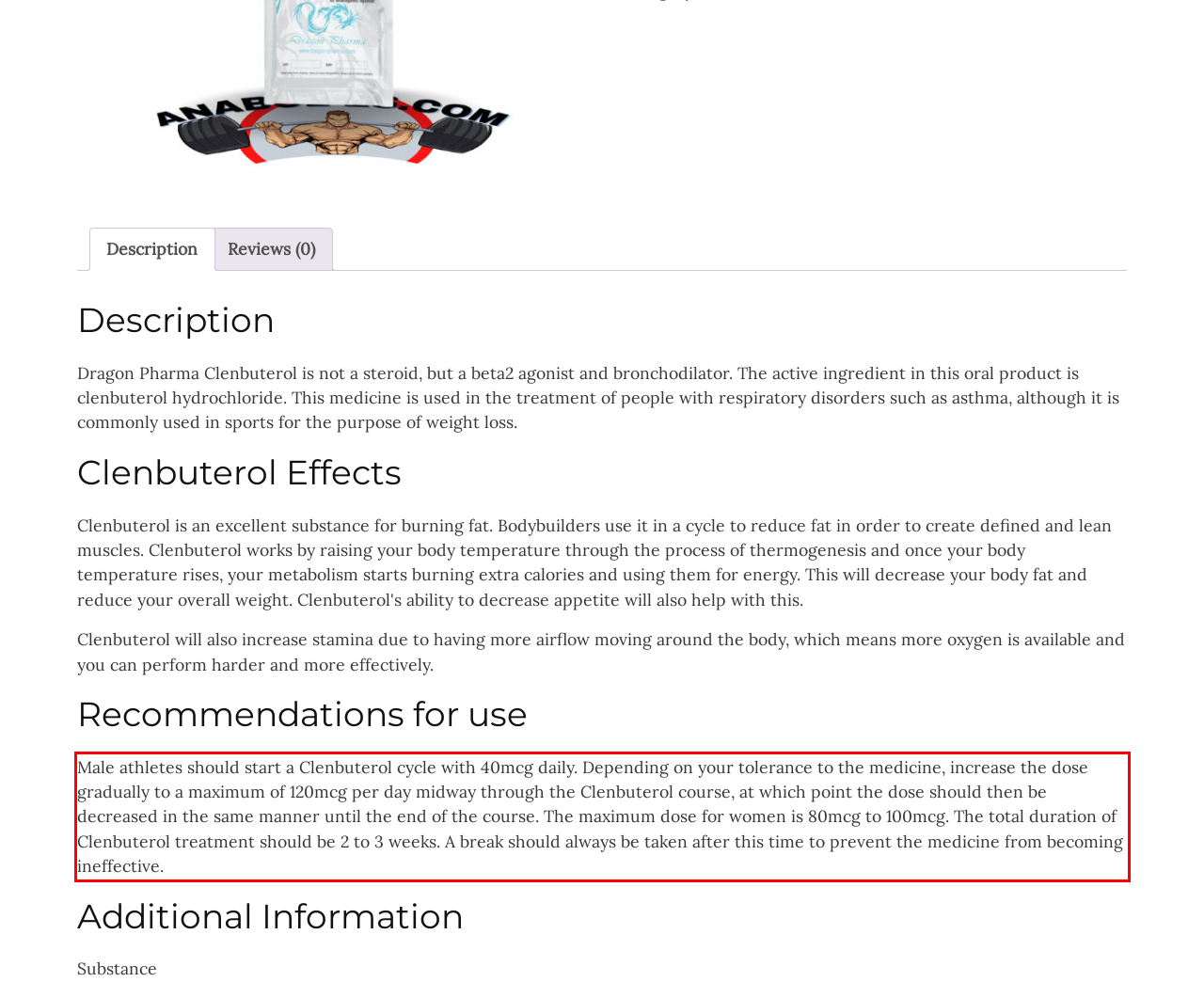The screenshot you have been given contains a UI element surrounded by a red rectangle. Use OCR to read and extract the text inside this red rectangle.

Male athletes should start a Clenbuterol cycle with 40mcg daily. Depending on your tolerance to the medicine, increase the dose gradually to a maximum of 120mcg per day midway through the Clenbuterol course, at which point the dose should then be decreased in the same manner until the end of the course. The maximum dose for women is 80mcg to 100mcg. The total duration of Clenbuterol treatment should be 2 to 3 weeks. A break should always be taken after this time to prevent the medicine from becoming ineffective.